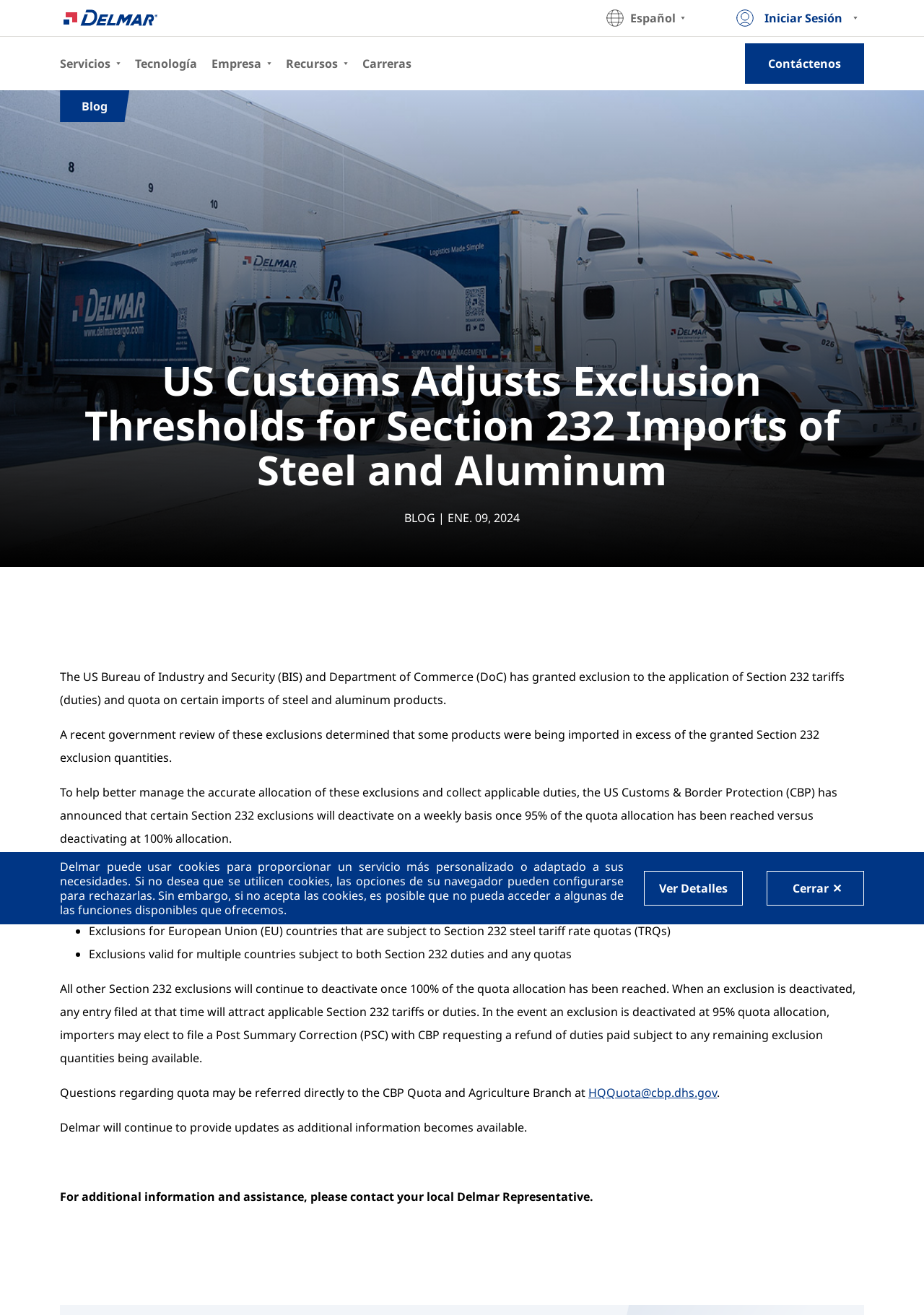Can you find and generate the webpage's heading?

US Customs Adjusts Exclusion Thresholds for Section 232 Imports of Steel and Aluminum